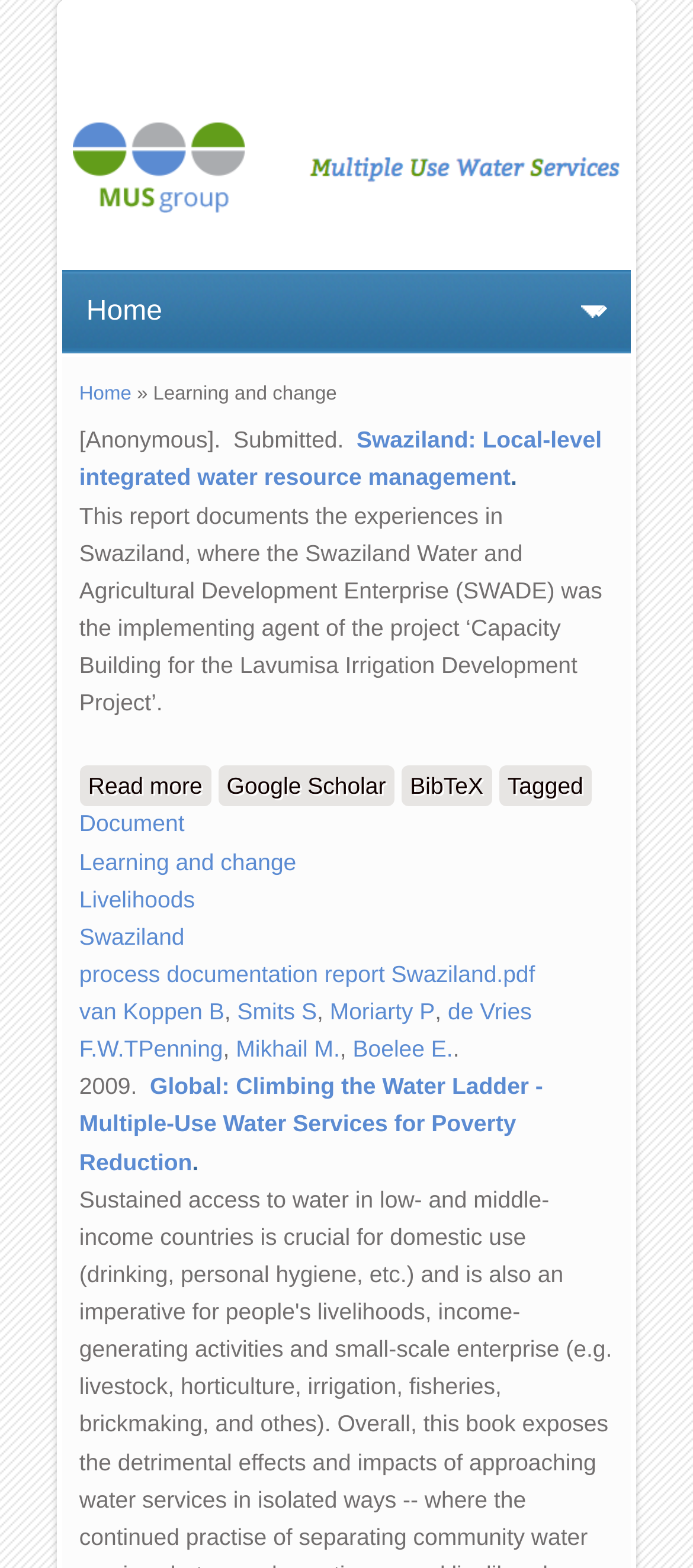Please locate the bounding box coordinates of the element's region that needs to be clicked to follow the instruction: "Open the document process documentation report Swaziland.pdf". The bounding box coordinates should be provided as four float numbers between 0 and 1, i.e., [left, top, right, bottom].

[0.114, 0.613, 0.772, 0.63]